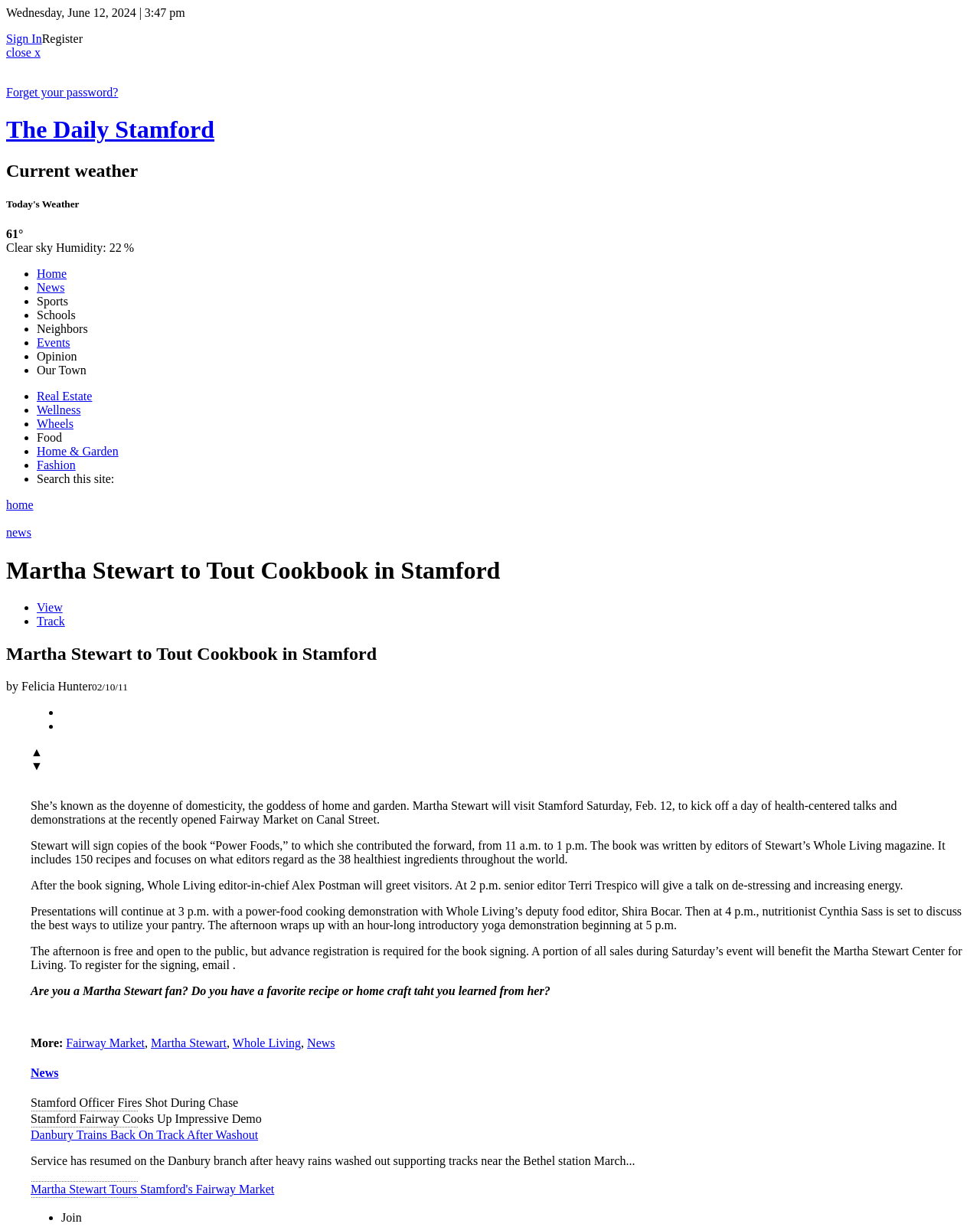Provide the bounding box coordinates of the UI element that matches the description: "Real Estate".

[0.038, 0.318, 0.094, 0.328]